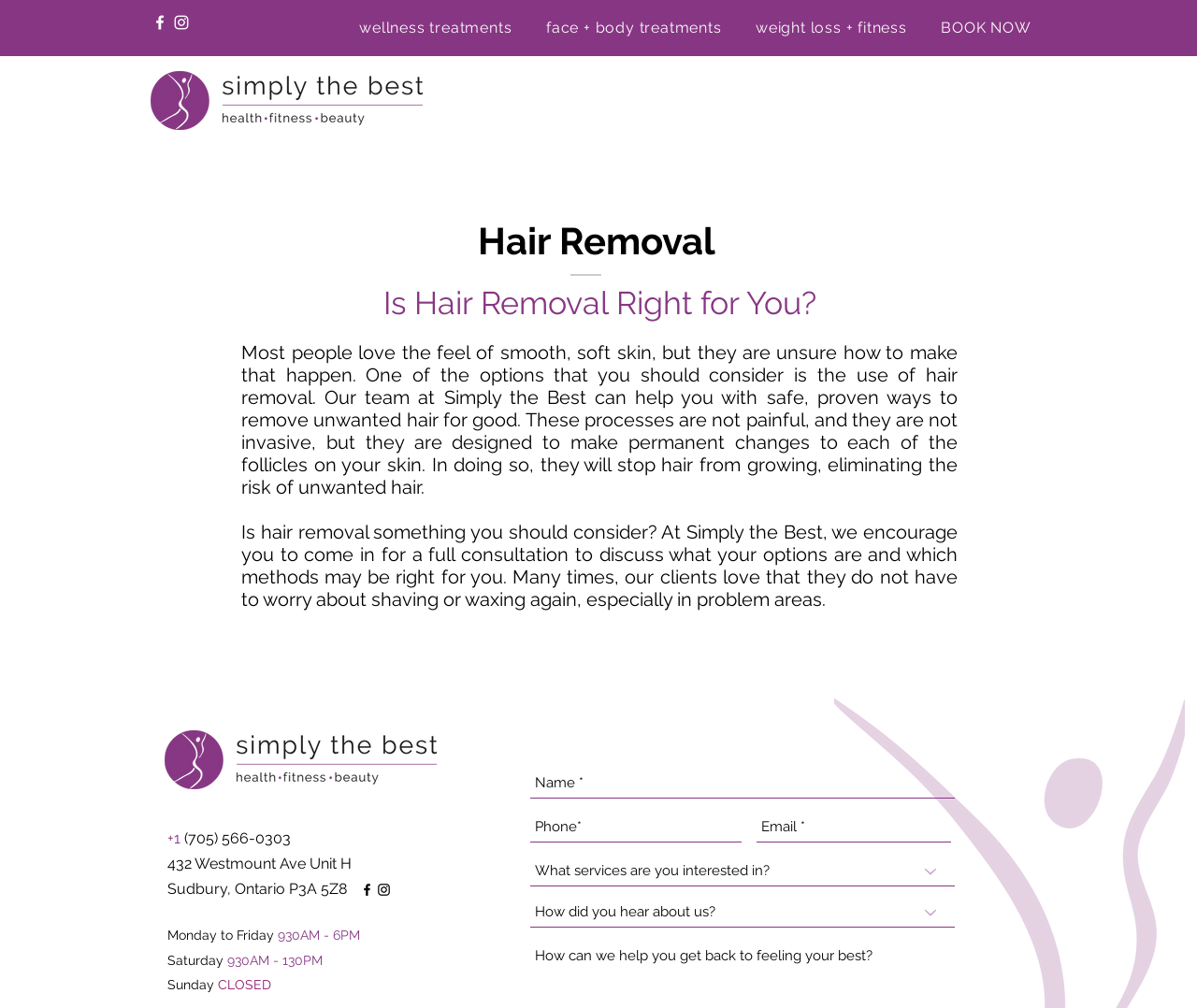Generate a thorough description of the webpage.

The webpage is about hair removal services offered by Simply the Best in Sudbury, Ontario. At the top, there is a social bar with links to Facebook and Instagram. Below the social bar, there is a navigation menu with buttons for wellness treatments, face and body treatments, and weight loss and fitness.

On the left side of the page, there is a link to a weight loss clinic in Sudbury, accompanied by an image. The main content of the page starts with a heading "Hair Removal" followed by a subheading "Is Hair Removal Right for You?" and a paragraph of text that explains the benefits of hair removal and how Simply the Best can help.

Below the paragraph, there are two more sections of text that discuss the consultation process and the benefits of hair removal. On the right side of the page, there are headings for ozone treatment and keto, as well as links to a pain relief clinic and contact information for Simply the Best, including a phone number, address, and business hours.

At the bottom of the page, there is another social bar with links to Simply the Best's Facebook and Instagram pages. There is also a contact form with fields for name, phone number, email, and two dropdown menus.